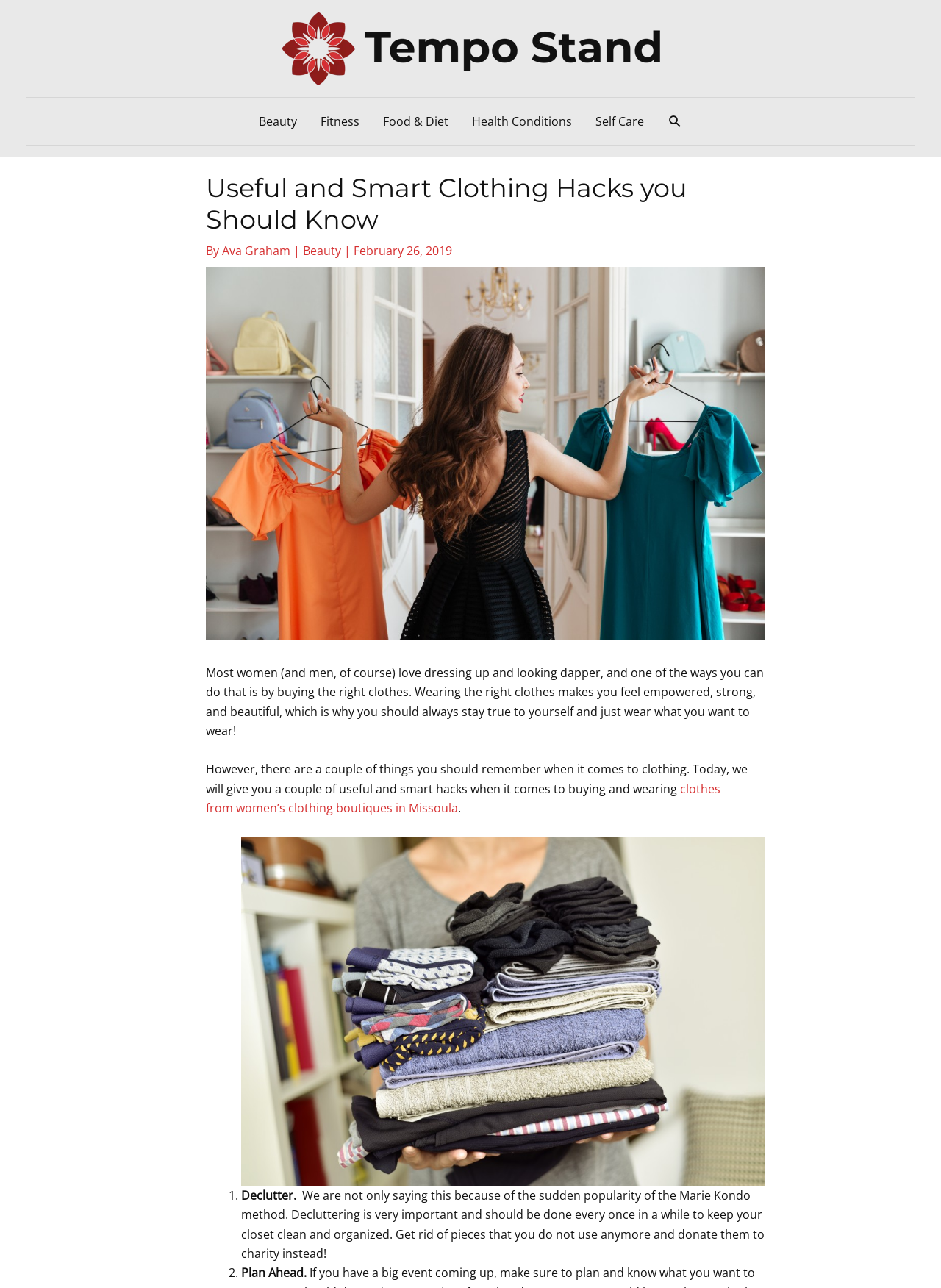Can you extract the primary headline text from the webpage?

Useful and Smart Clothing Hacks you Should Know